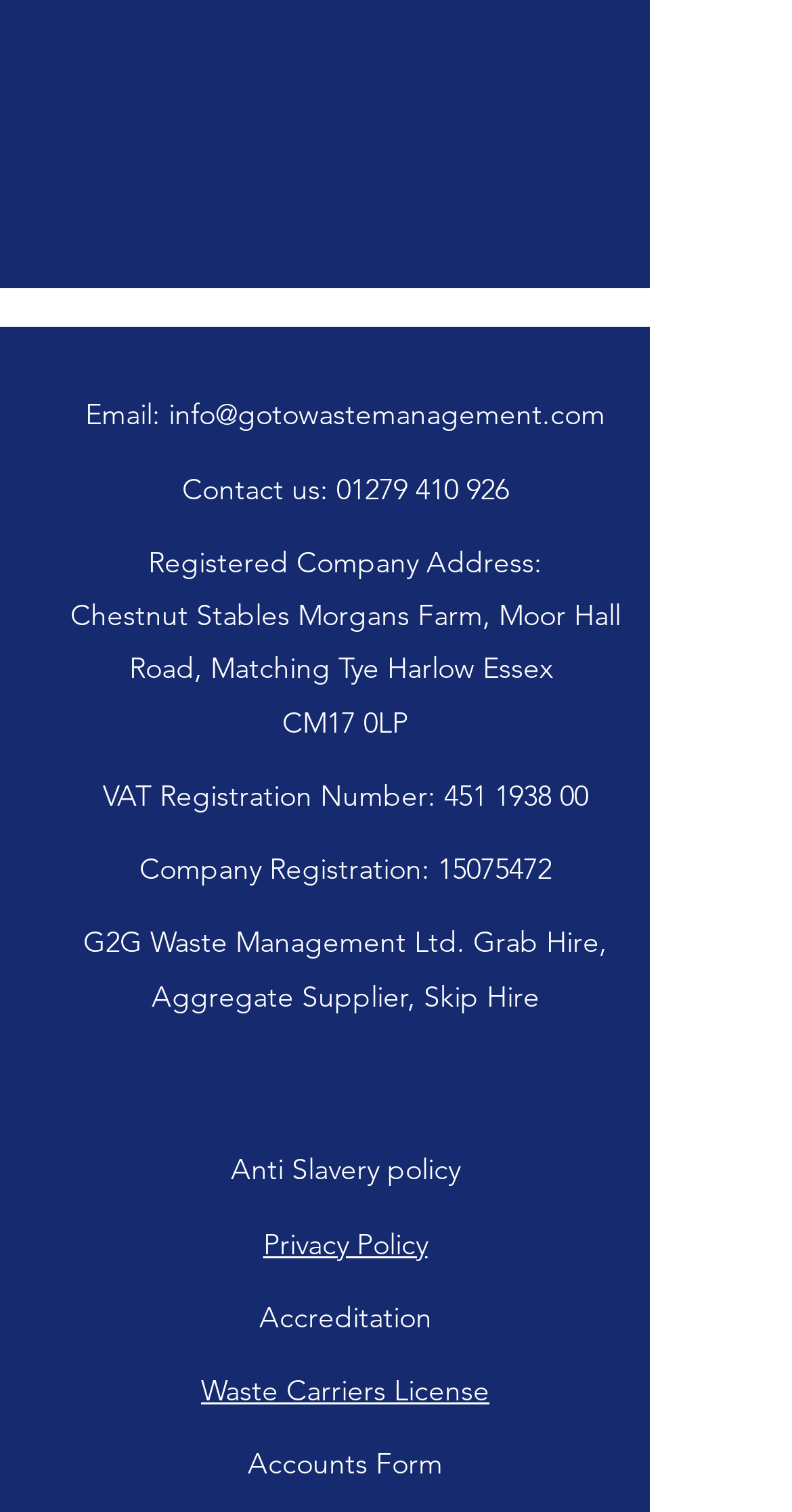Provide the bounding box coordinates of the area you need to click to execute the following instruction: "Read privacy policy".

[0.332, 0.81, 0.54, 0.834]